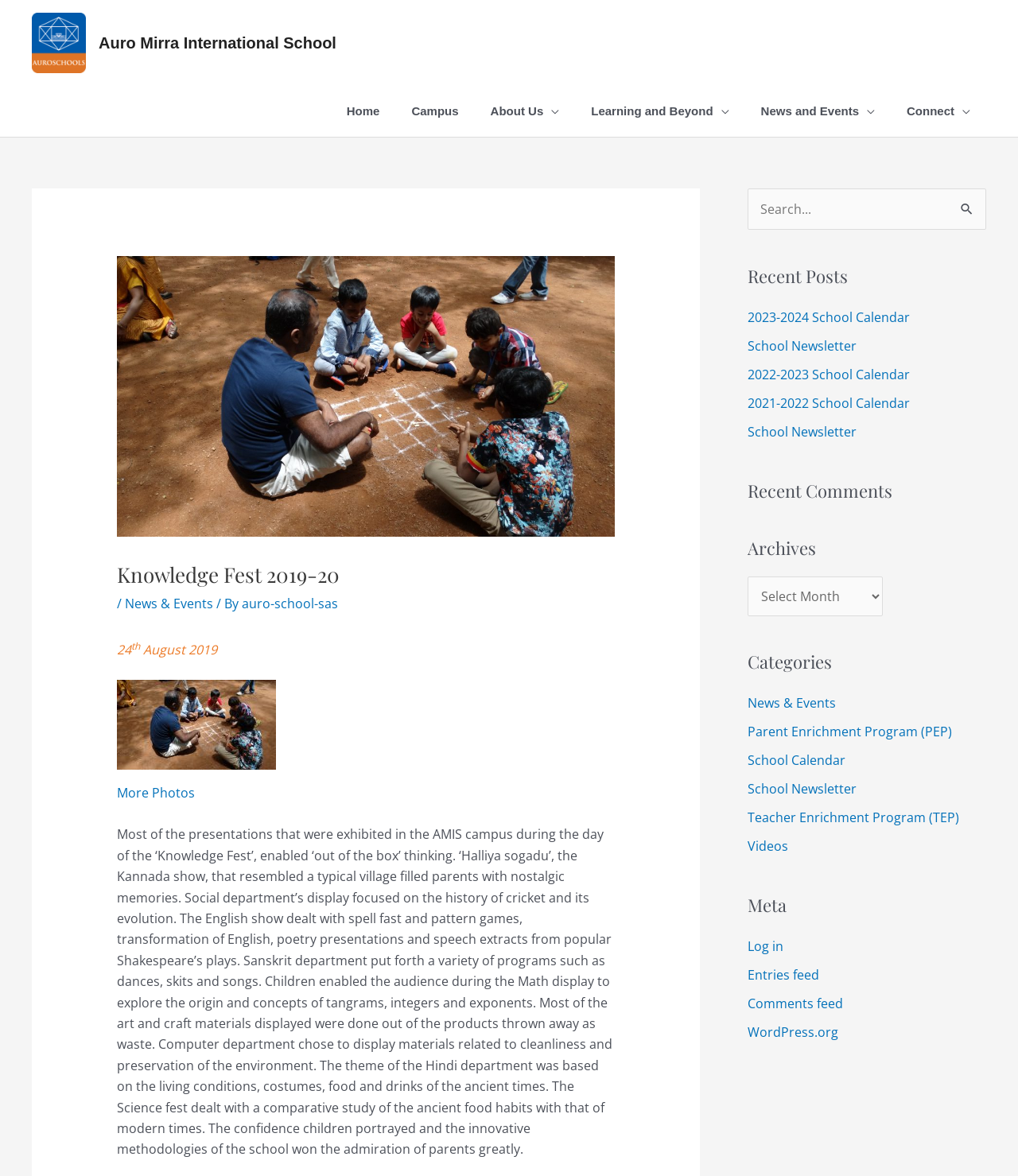Please indicate the bounding box coordinates of the element's region to be clicked to achieve the instruction: "Click on the 'Home' link". Provide the coordinates as four float numbers between 0 and 1, i.e., [left, top, right, bottom].

[0.325, 0.073, 0.389, 0.116]